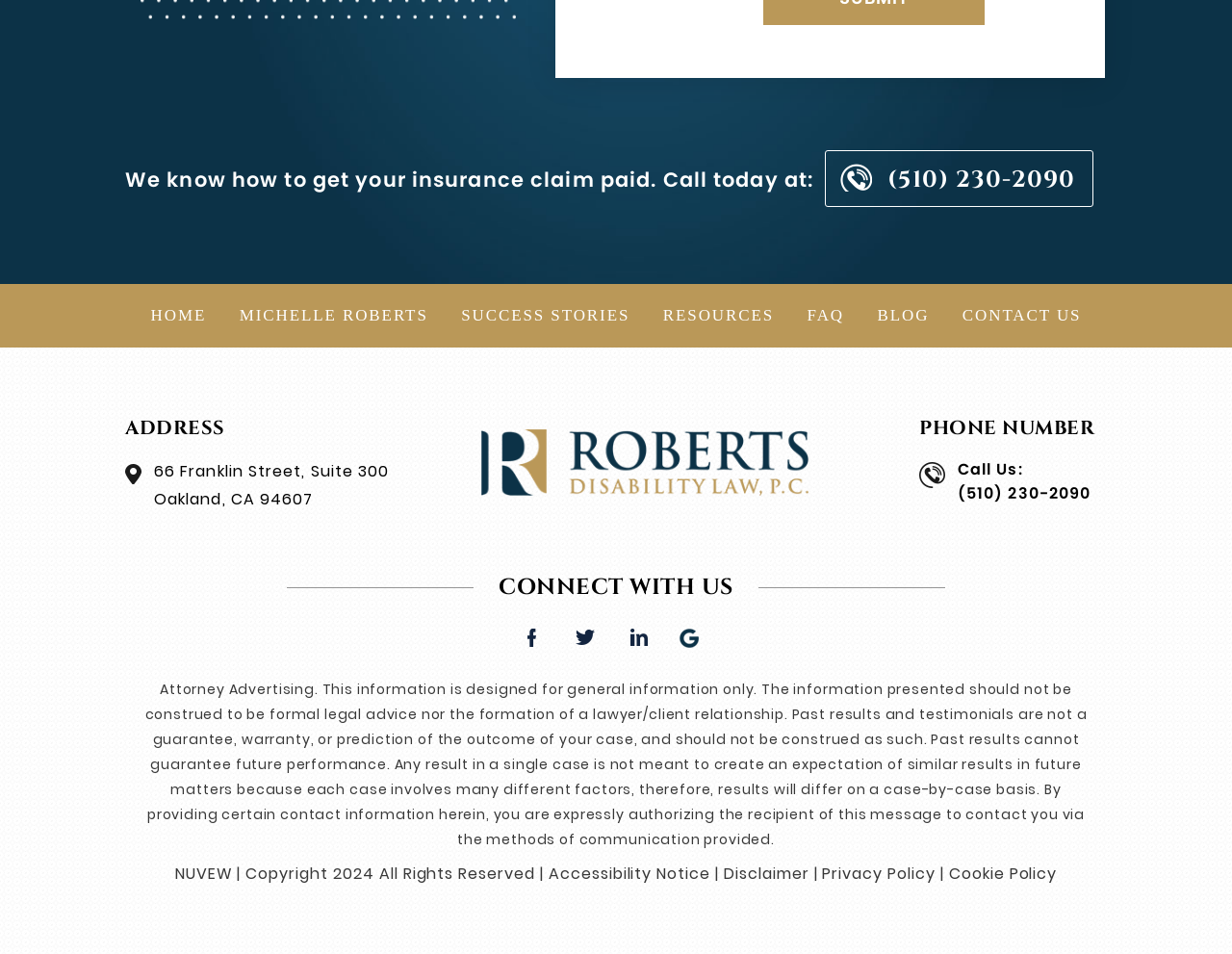Extract the bounding box coordinates for the UI element described as: "Resources".

[0.526, 0.297, 0.64, 0.364]